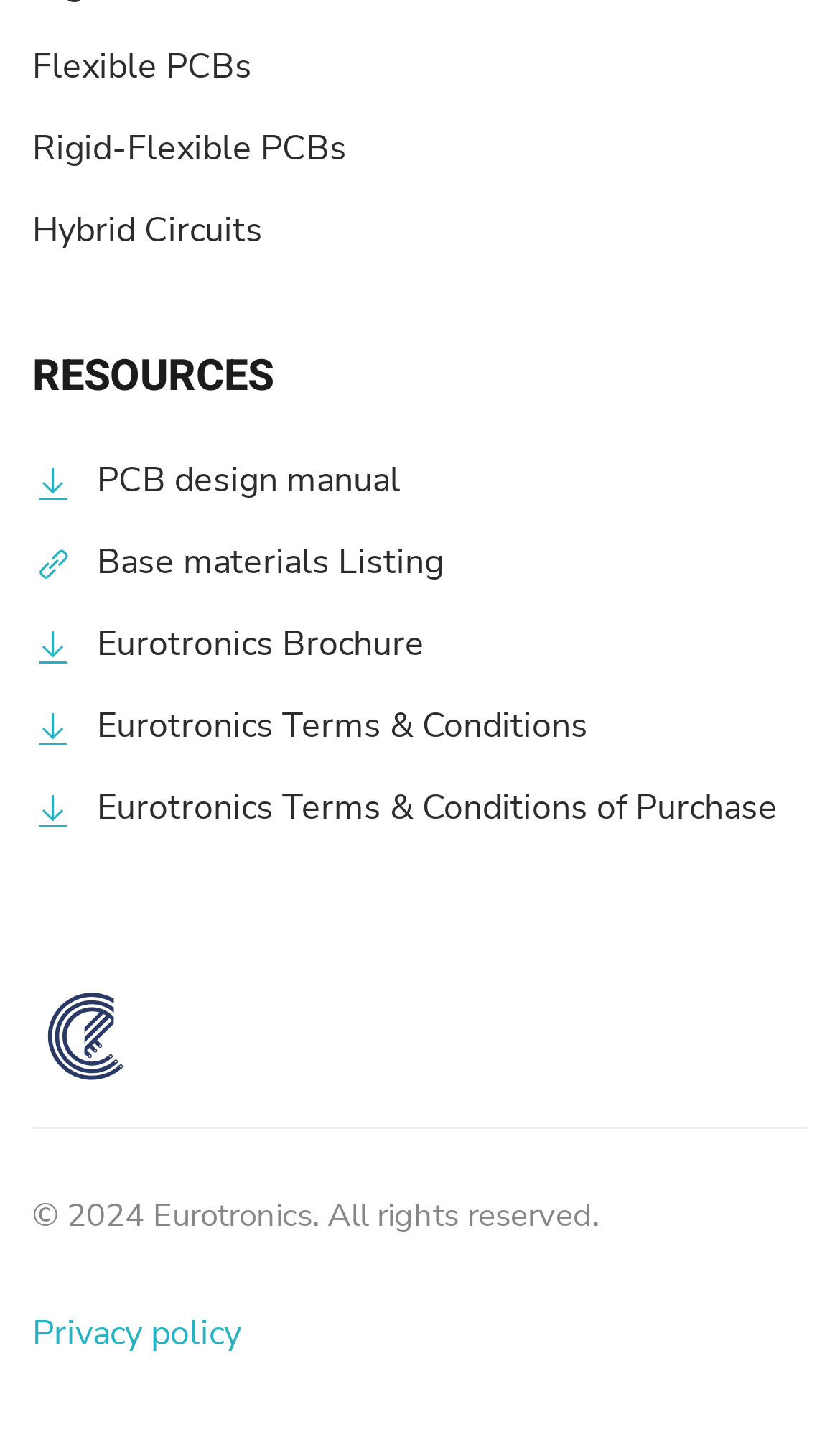Given the element description: "alt="logo" title="logo"", predict the bounding box coordinates of the UI element it refers to, using four float numbers between 0 and 1, i.e., [left, top, right, bottom].

None